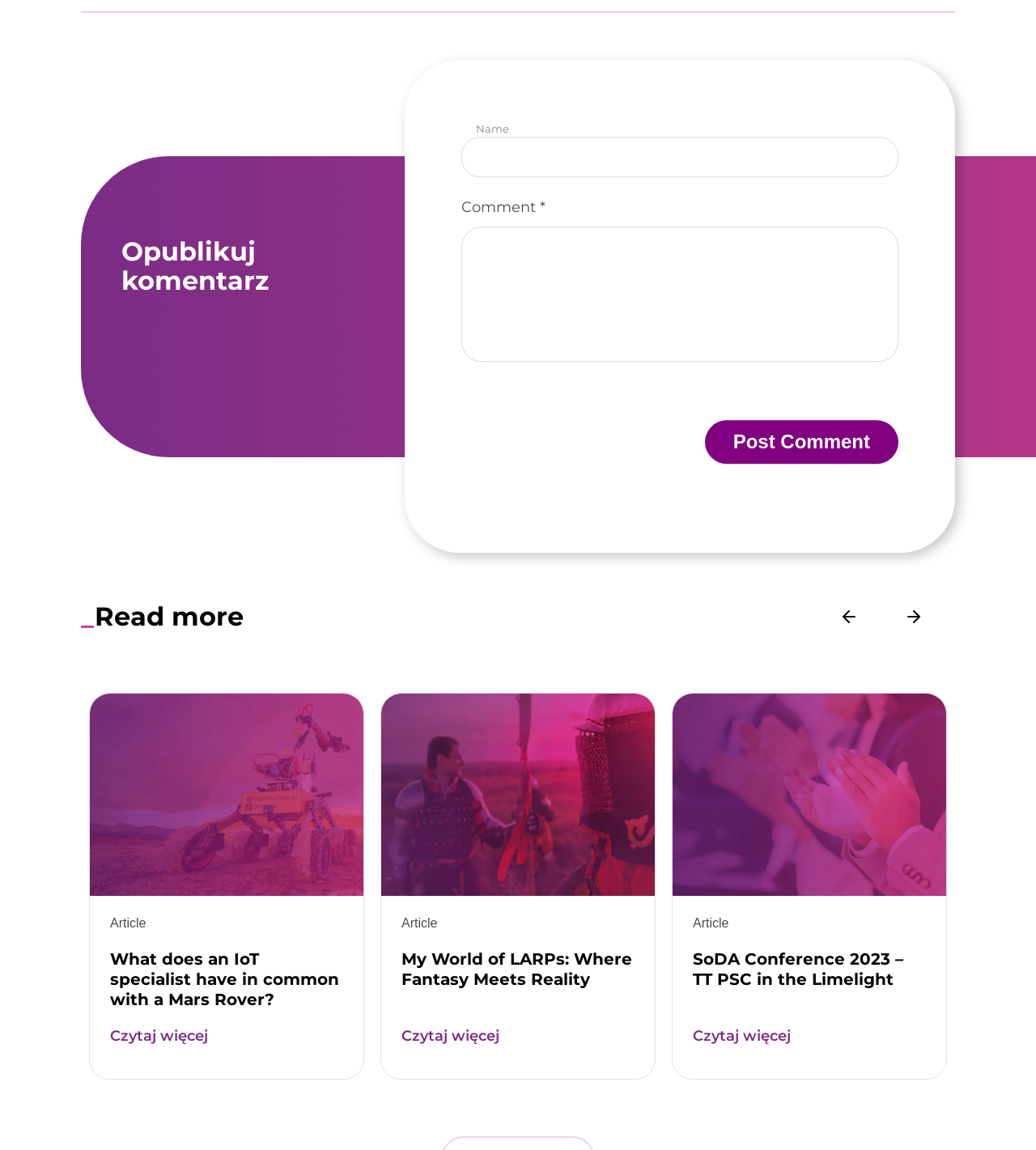Kindly determine the bounding box coordinates for the area that needs to be clicked to execute this instruction: "enter a name".

[0.445, 0.119, 0.867, 0.154]